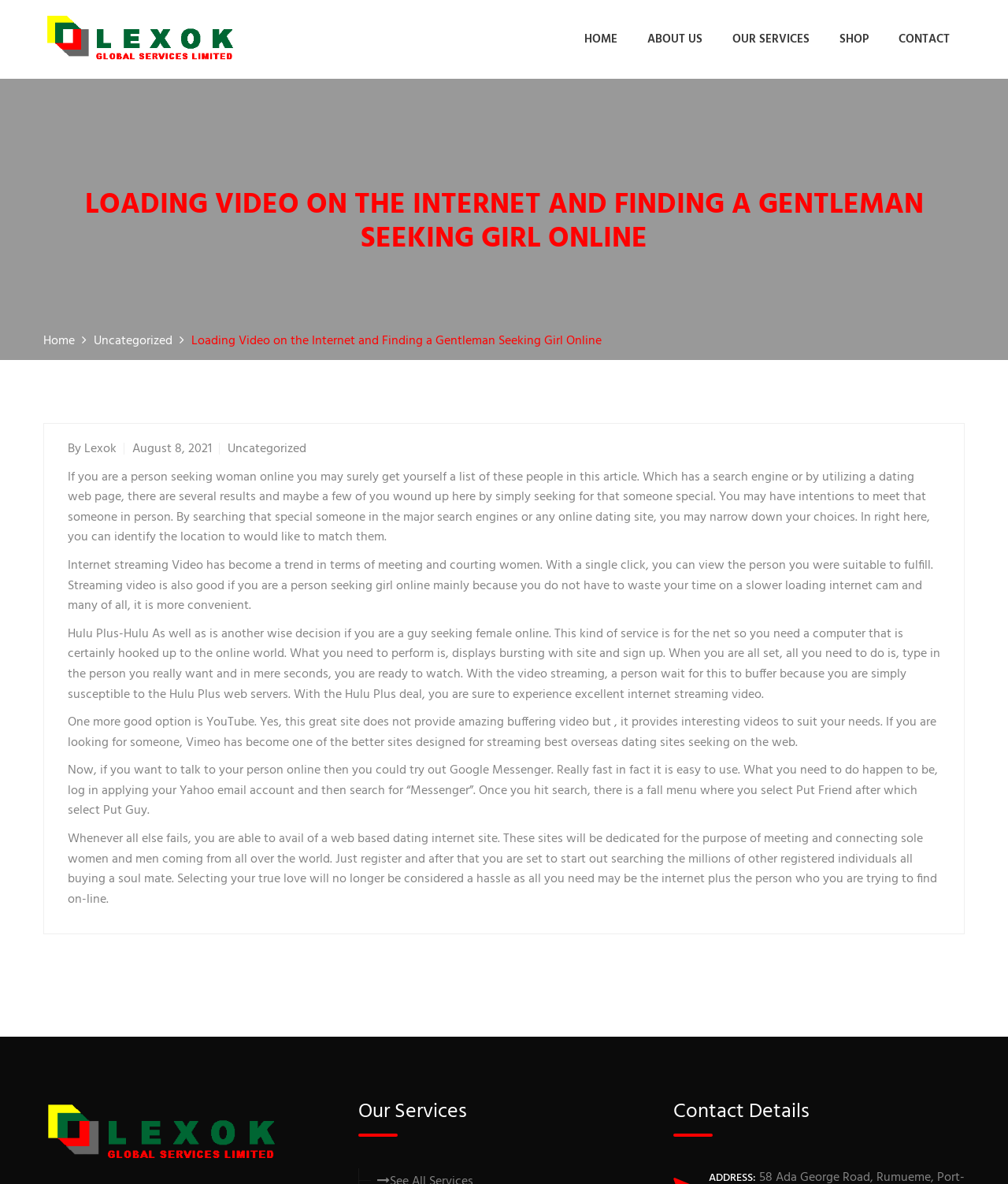What is the benefit of video streaming?
Based on the content of the image, thoroughly explain and answer the question.

The webpage states that video streaming is more convenient than traditional online cam interactions, as it does not require waiting for buffering.